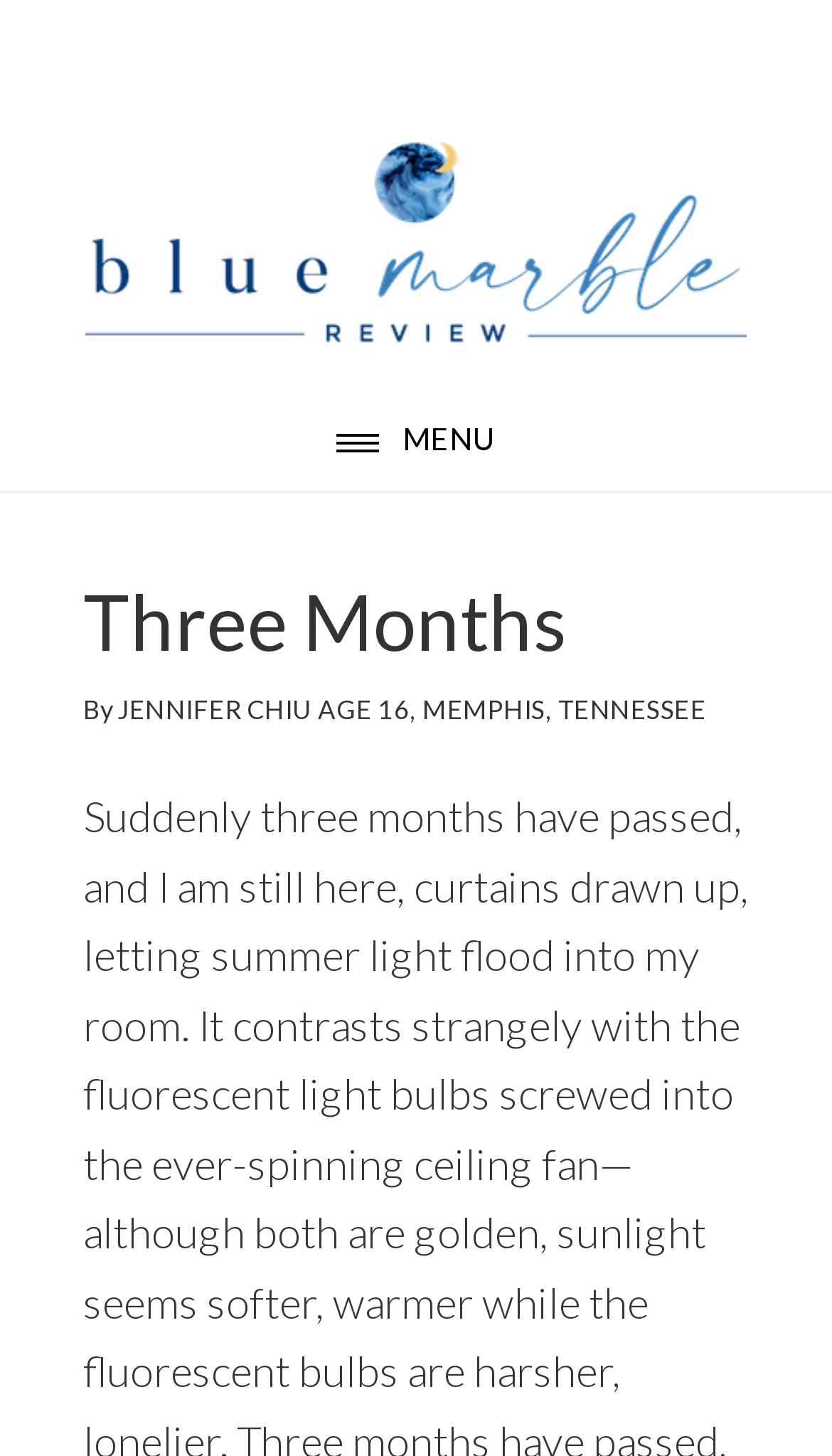What is the name of the author?
Refer to the image and provide a concise answer in one word or phrase.

JENNIFER CHIU